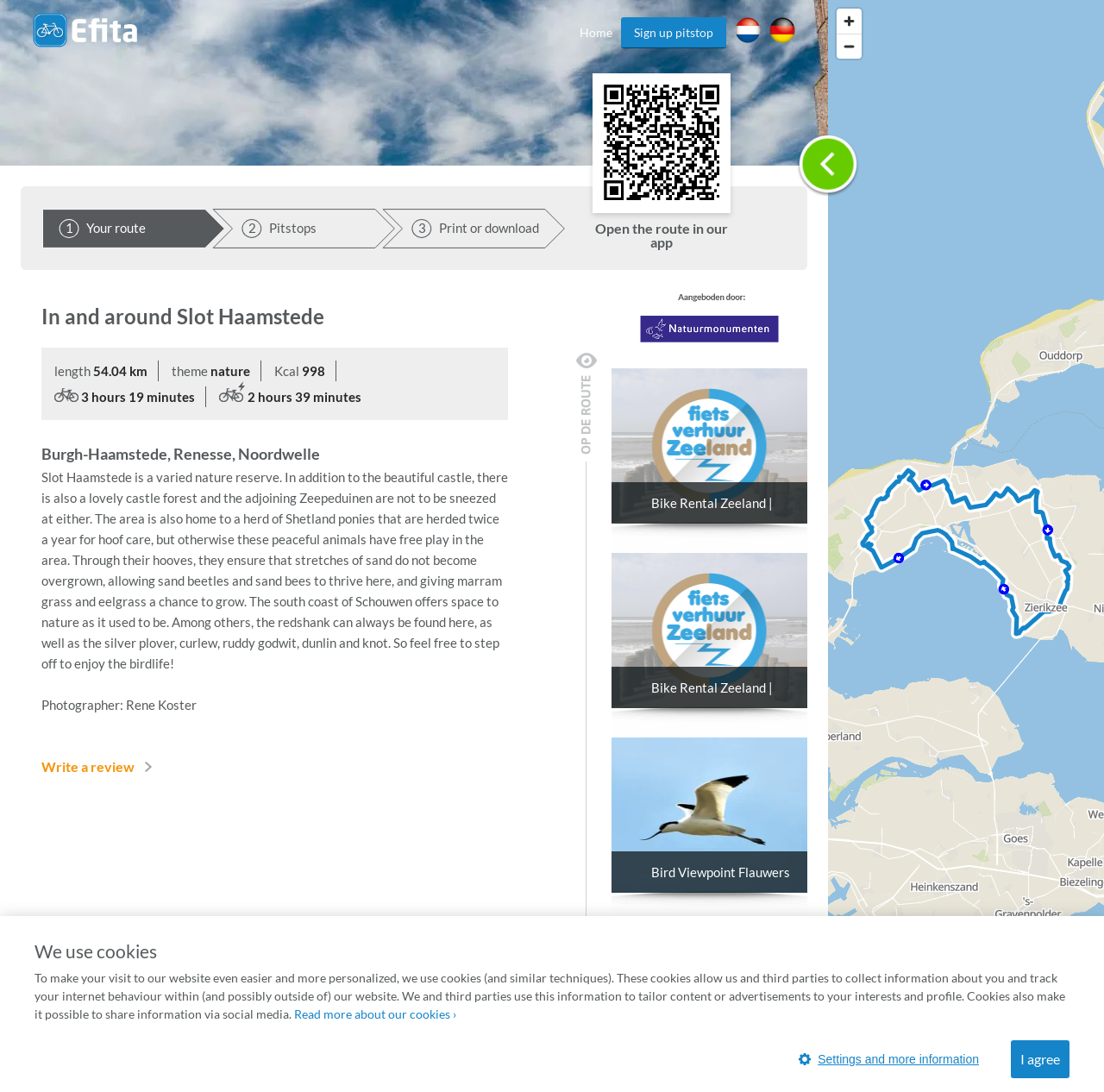What is the purpose of the Shetland ponies in the area?
Using the picture, provide a one-word or short phrase answer.

To ensure sand beetles and sand bees thrive